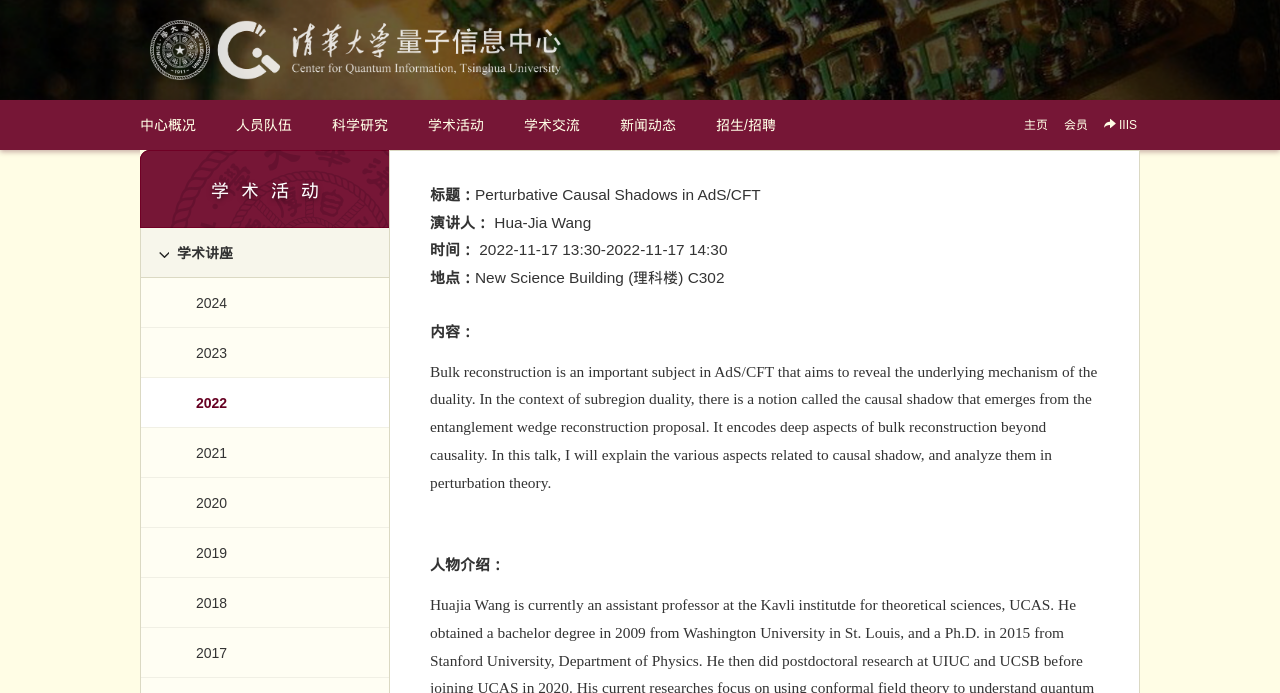Identify the bounding box for the UI element described as: "学术活动". Ensure the coordinates are four float numbers between 0 and 1, formatted as [left, top, right, bottom].

[0.319, 0.144, 0.394, 0.216]